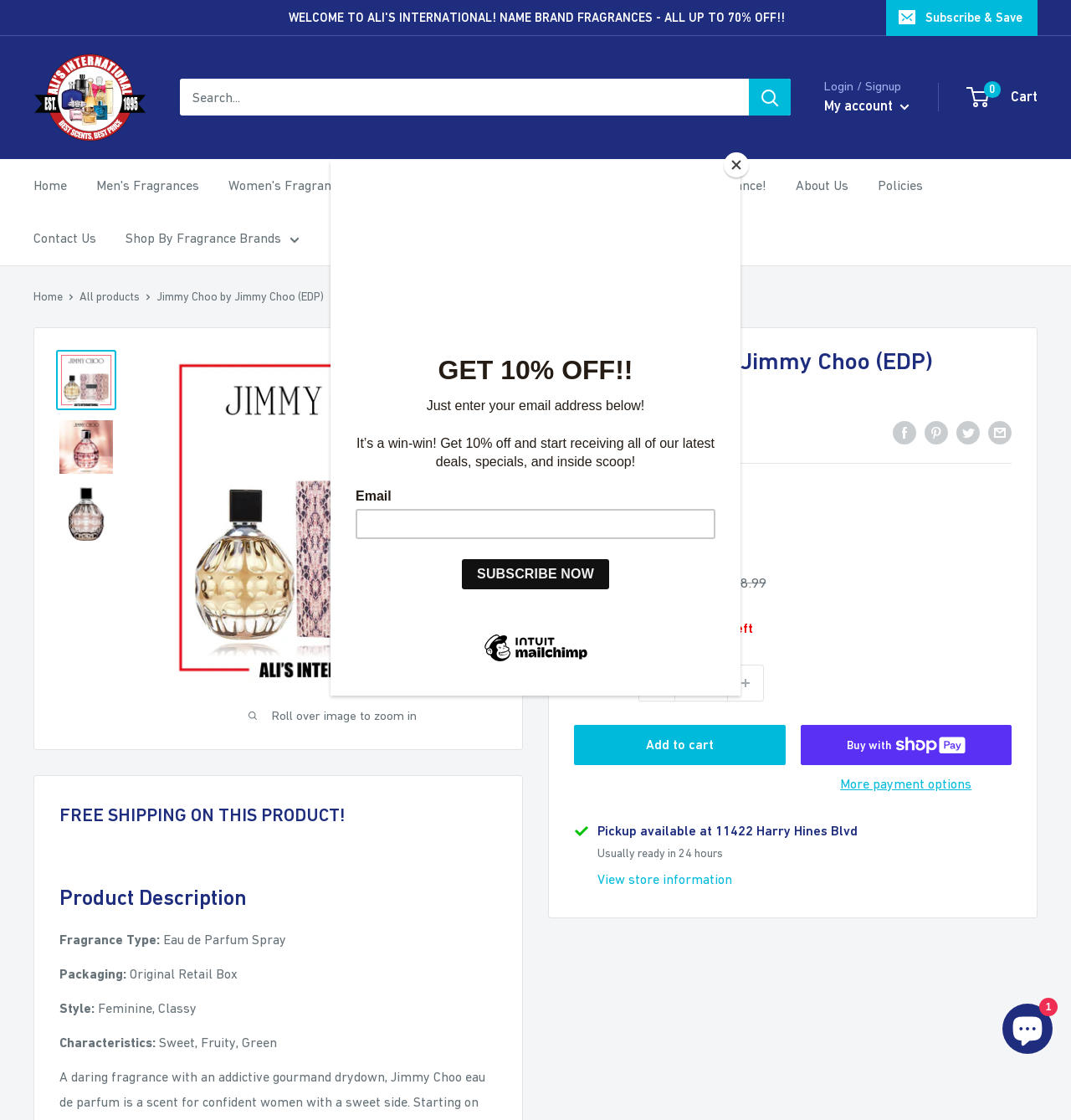Please provide a detailed answer to the question below by examining the image:
What is the quantity of the product available?

I found the answer by looking at the layout table section, where it says 'Stock: Only 3 units left'. This suggests that there are only 3 units of the product available.